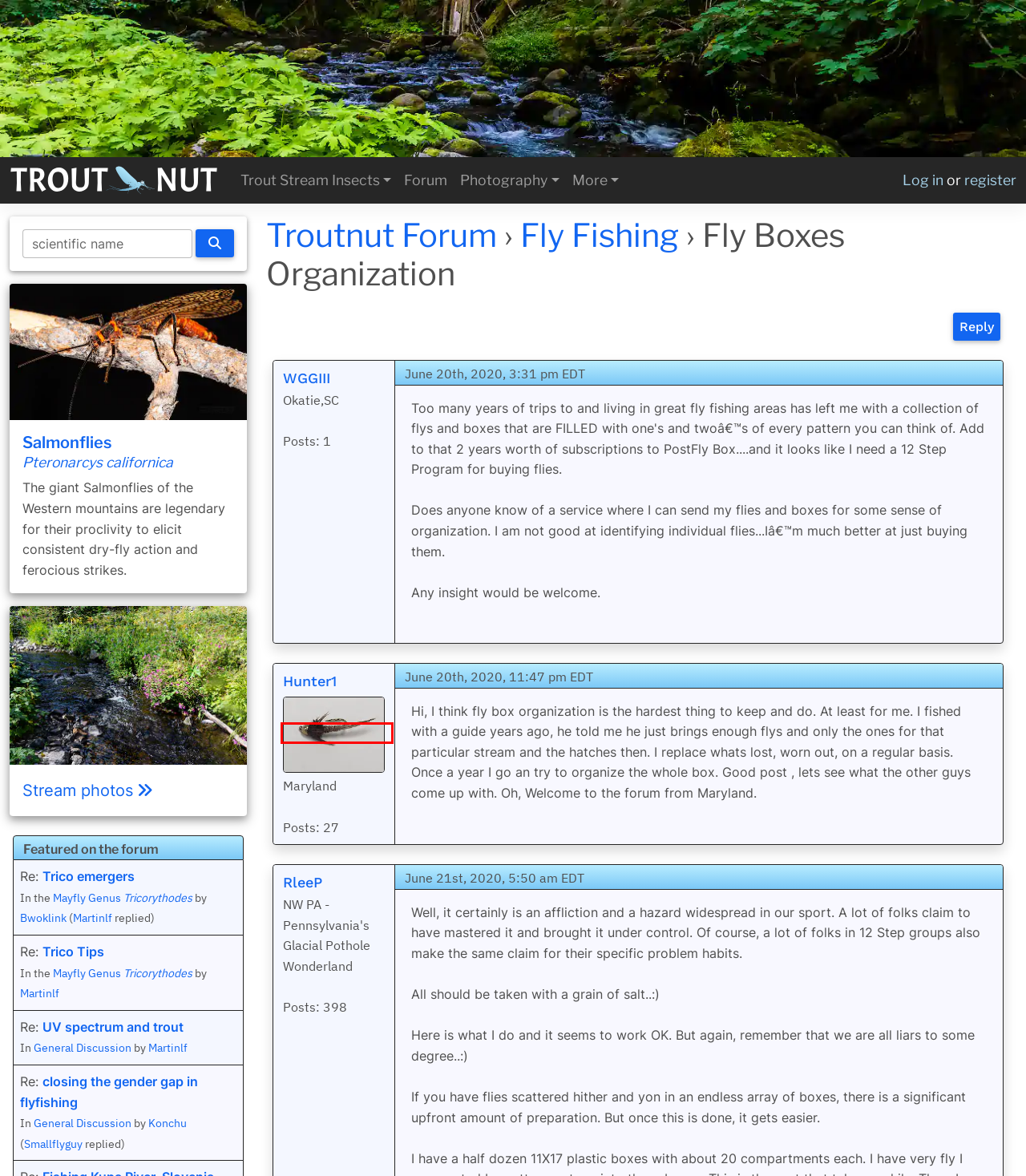You are given a screenshot of a webpage with a red rectangle bounding box around a UI element. Select the webpage description that best matches the new webpage after clicking the element in the bounding box. Here are the candidates:
A. Troutnut.com User Hunter1 (Steve Pagano)
B. Troutnut: Fly Fishing and Hatch Knowledge, Photos, and Discussions
C. Picture from Troutnut.com
D. Trico emergers
E. Troutnut.com User Konchu (Luke Jacobus)
F. Troutnut's Best Pictures of Trout Streams, Rivers, and Lakes
G. Troutnut.com User Bwoklink (Travis F)
H. Troutnut.com User Smallflyguy

C